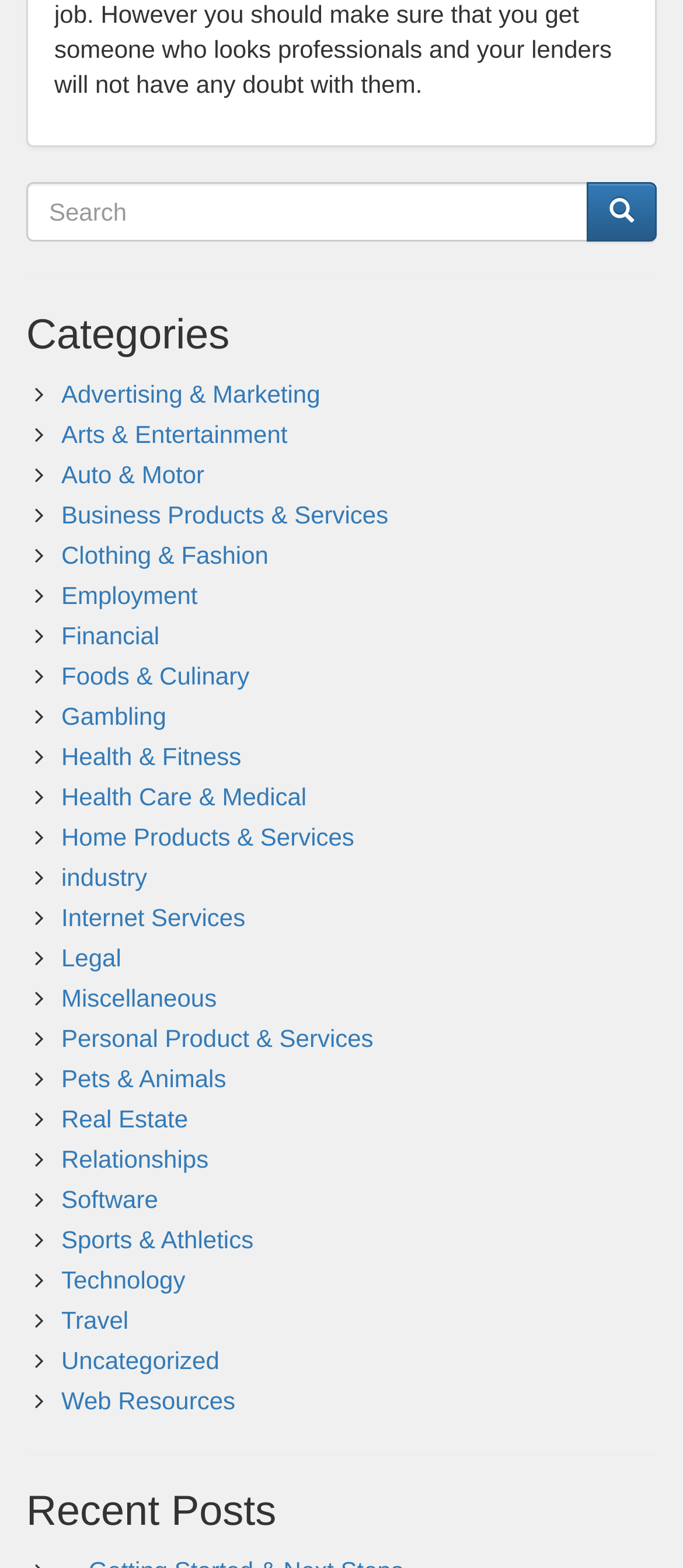What is the purpose of the textbox at the top?
Utilize the image to construct a detailed and well-explained answer.

The textbox at the top of the webpage has a label 'Search' and is accompanied by a button with a magnifying glass icon, indicating that it is used for searching purposes.